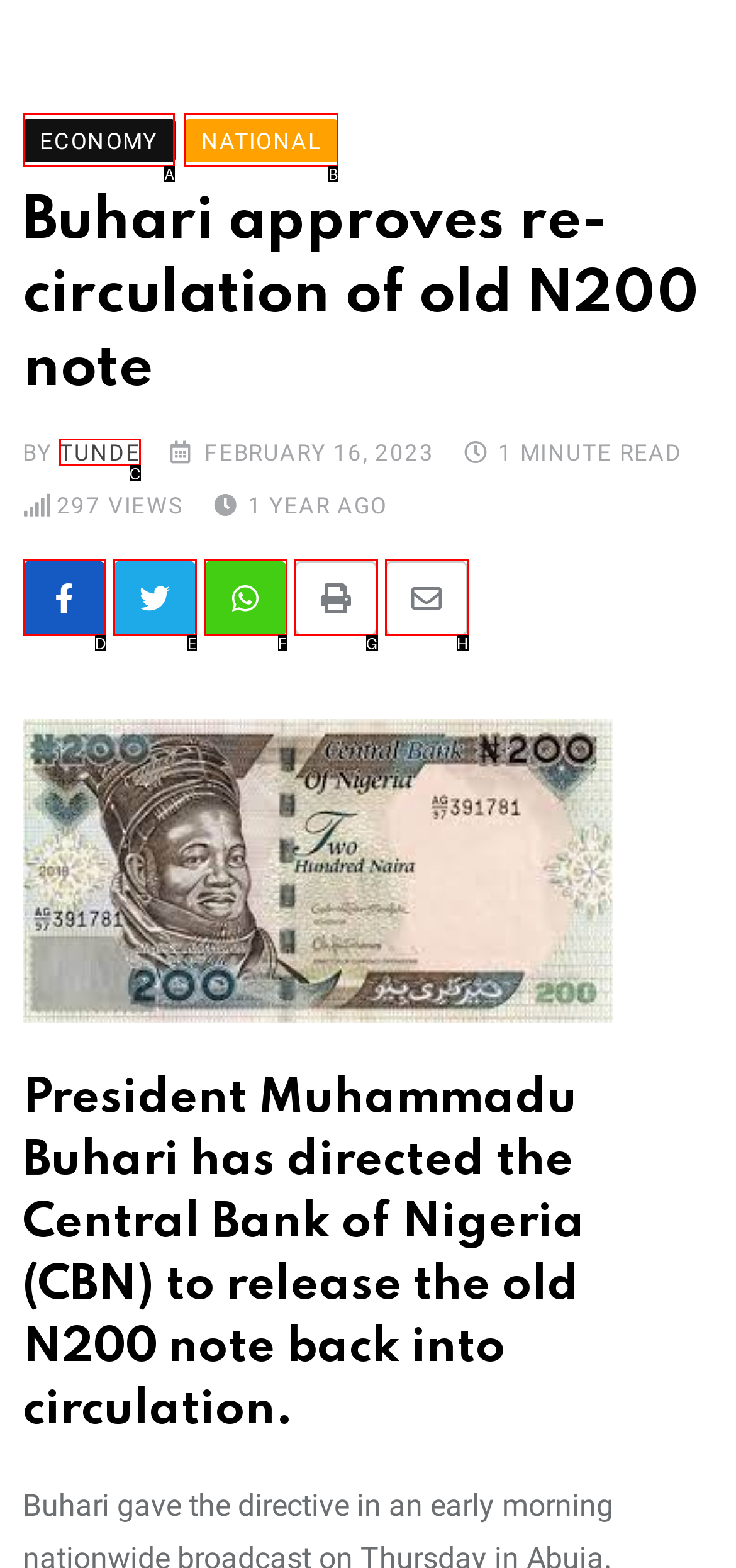Figure out which option to click to perform the following task: Click on ECONOMY link
Provide the letter of the correct option in your response.

A